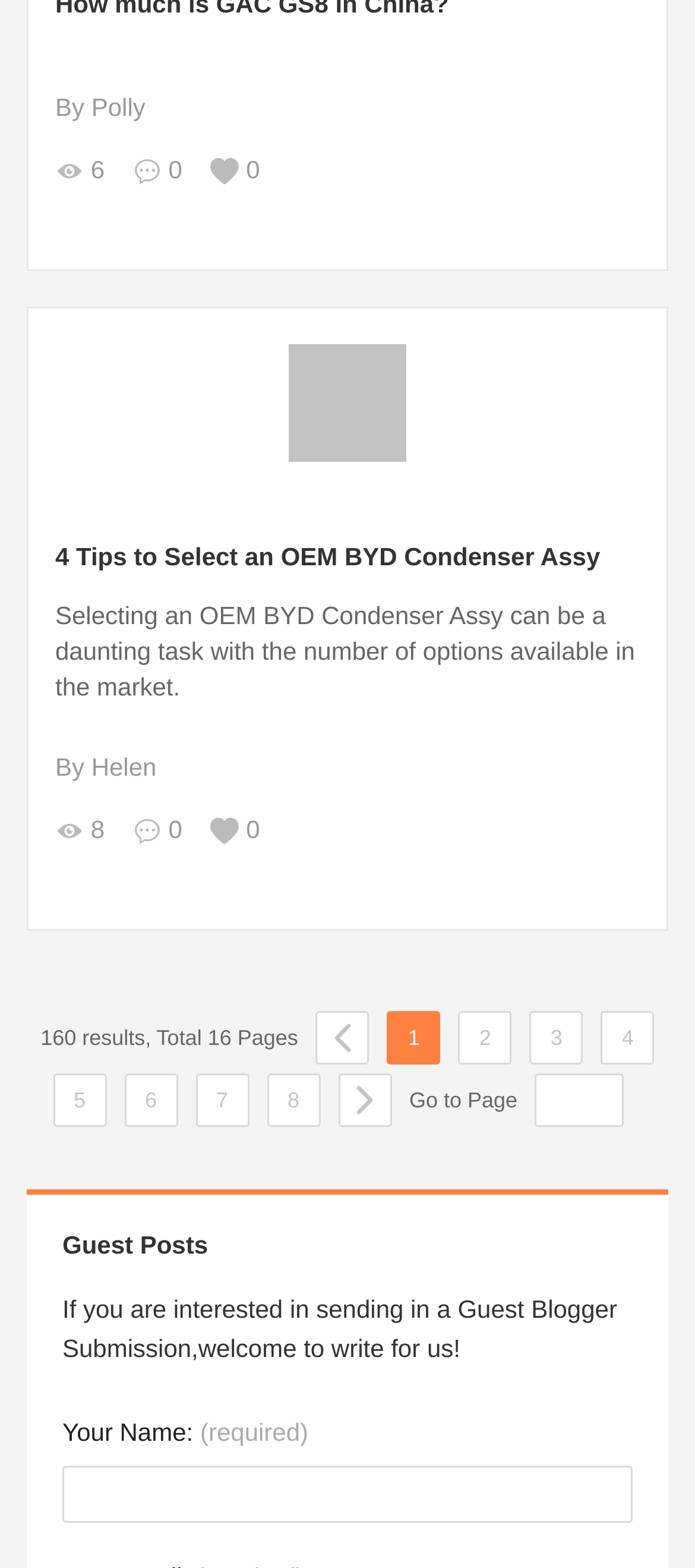Determine the bounding box coordinates for the UI element matching this description: "6".

[0.179, 0.685, 0.255, 0.719]